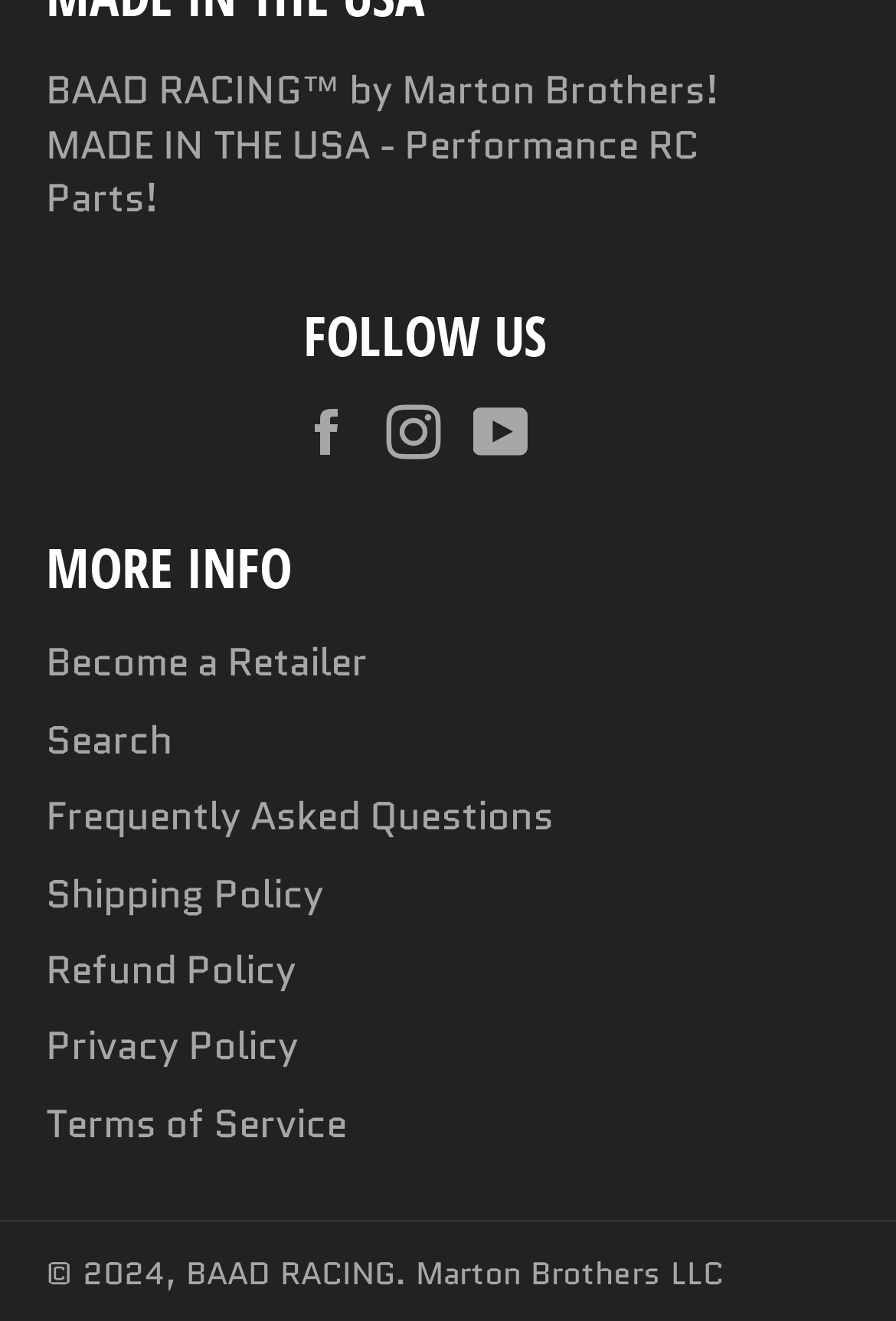Determine the bounding box coordinates of the clickable region to carry out the instruction: "Learn about shipping policy".

[0.051, 0.655, 0.362, 0.697]